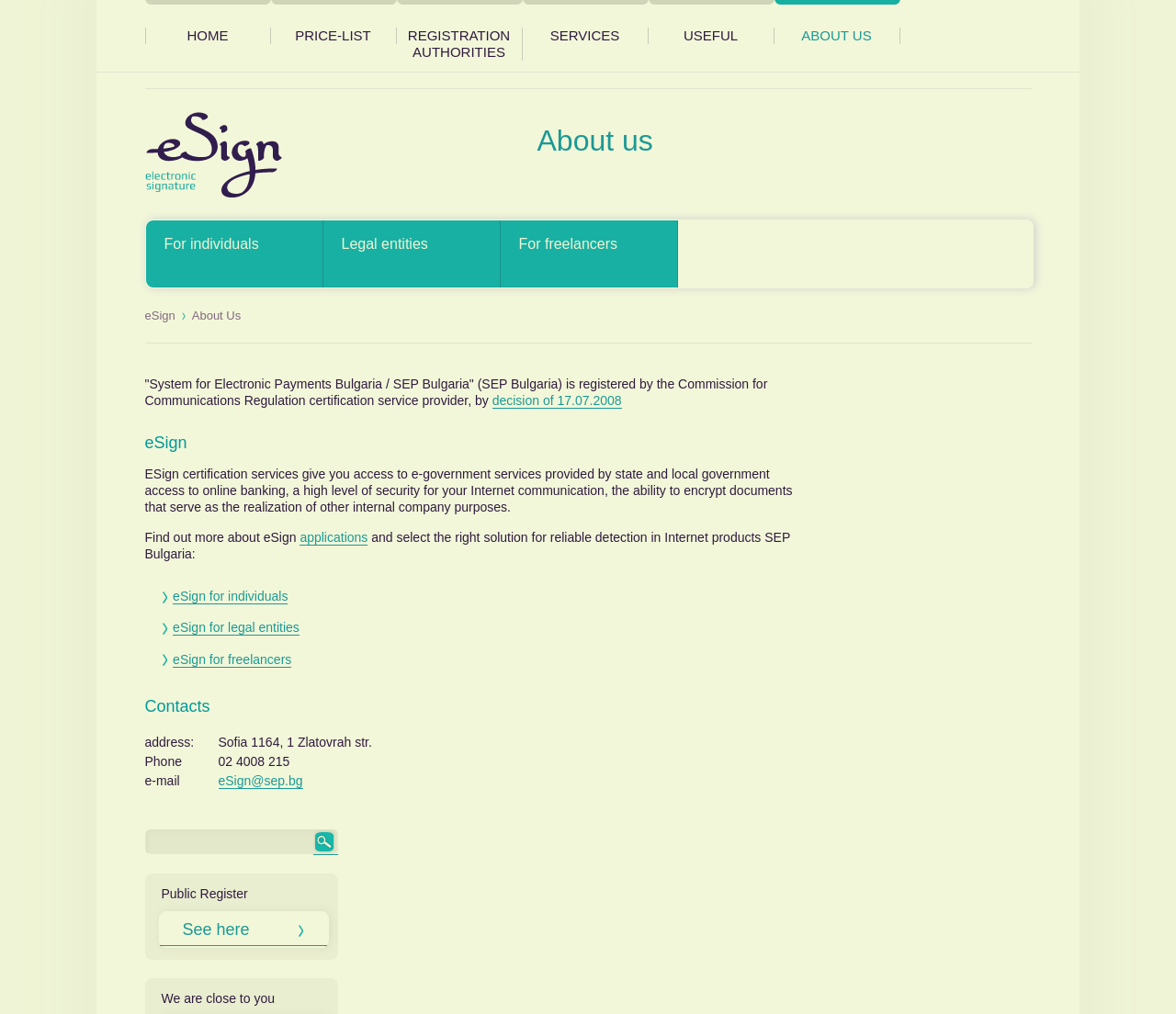Utilize the details in the image to give a detailed response to the question: What are the three types of entities that can use eSign?

The three types of entities that can use eSign can be found in the links under the 'About us' section. The links are 'For individuals', 'Legal entities', and 'For freelancers', which indicate that these three types of entities can use eSign.